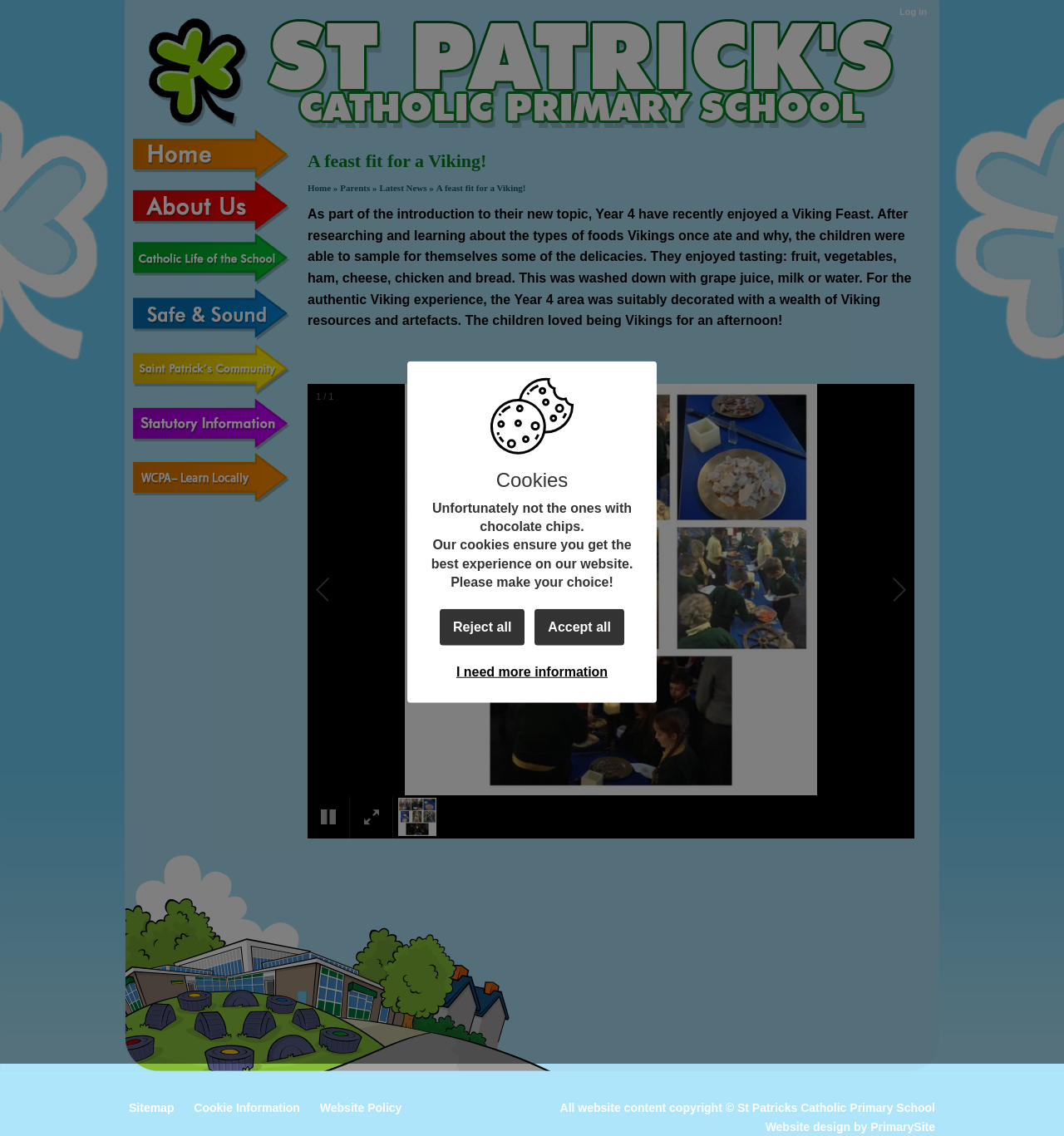What is the purpose of the cookies on this website?
Please use the image to provide a one-word or short phrase answer.

To ensure the best experience